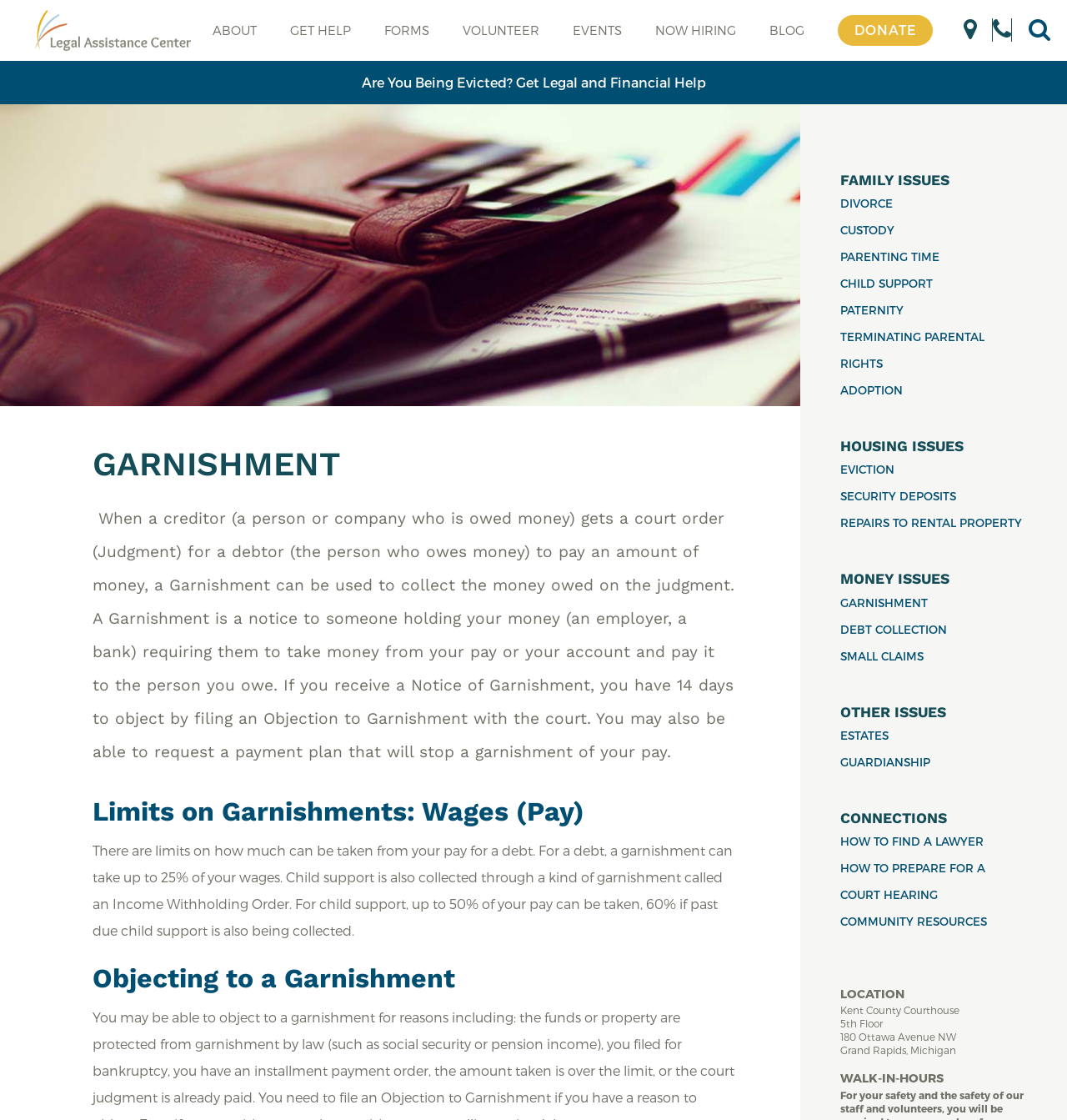Find the bounding box coordinates for the area that should be clicked to accomplish the instruction: "Click on the 'GARNISHMENT' link under 'MONEY ISSUES'".

[0.788, 0.531, 0.87, 0.544]